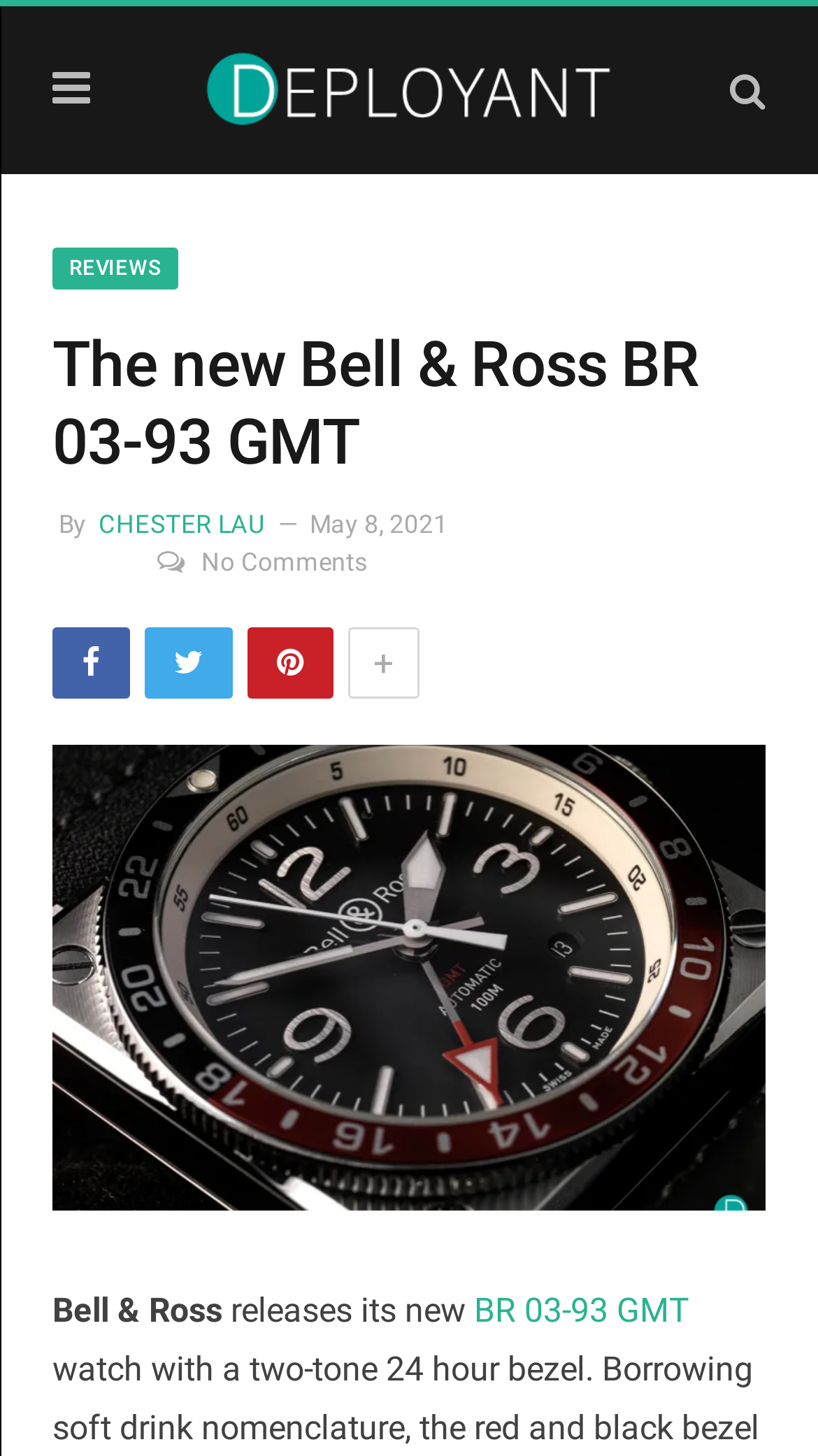Can you specify the bounding box coordinates for the region that should be clicked to fulfill this instruction: "Click the DEPLOYANT link".

[0.236, 0.035, 0.764, 0.082]